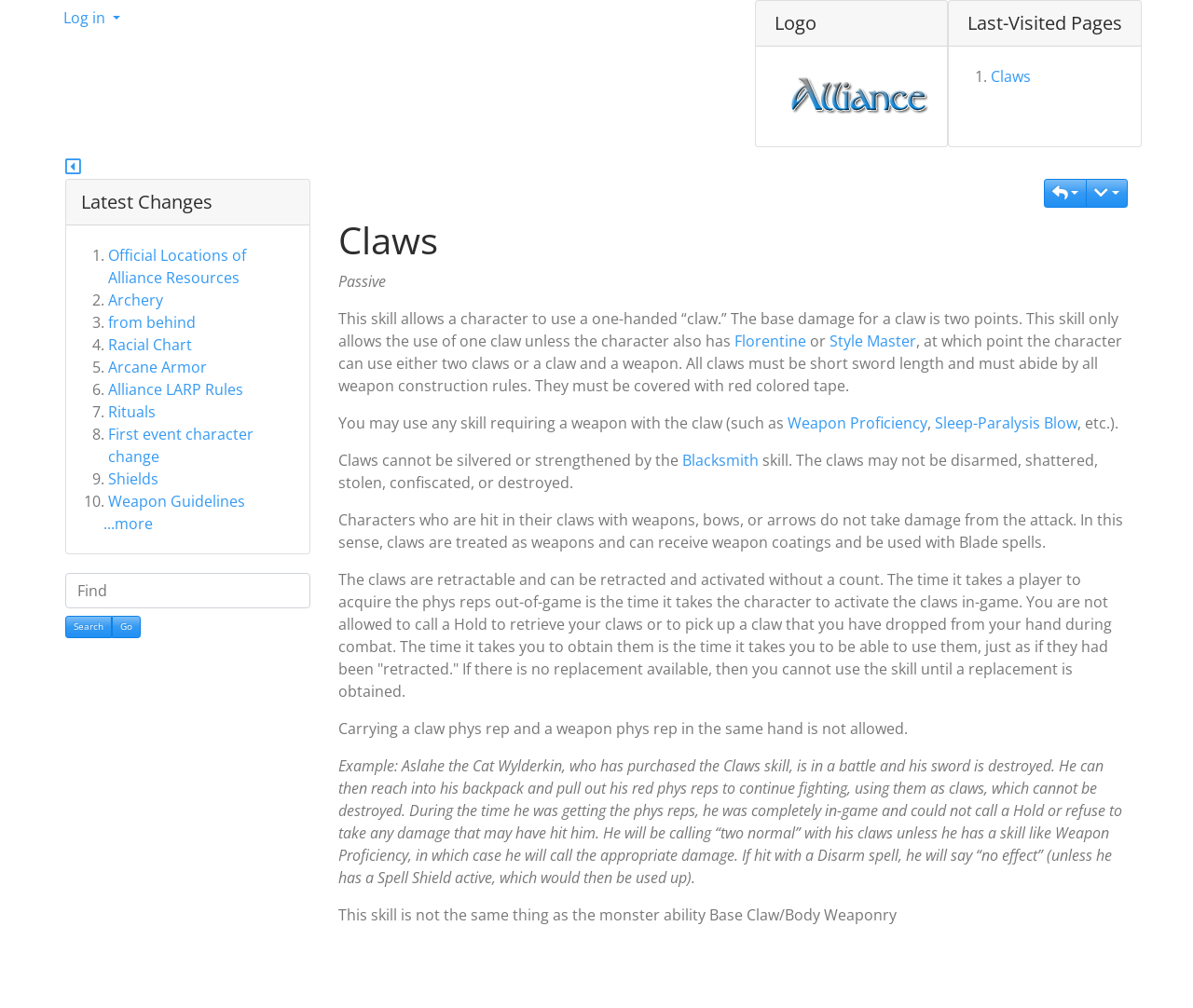Using the webpage screenshot, find the UI element described by Official Locations of Alliance Resources. Provide the bounding box coordinates in the format (top-left x, top-left y, bottom-right x, bottom-right y), ensuring all values are floating point numbers between 0 and 1.

[0.091, 0.243, 0.206, 0.285]